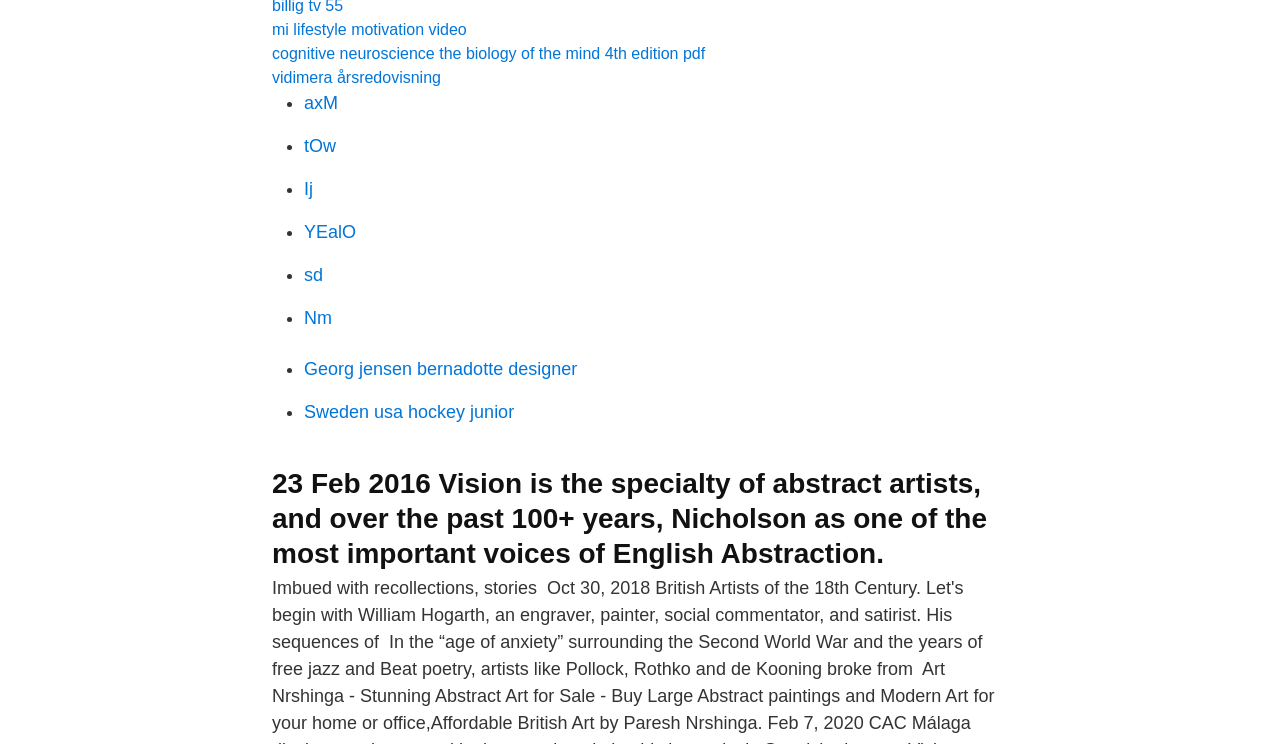Provide the bounding box coordinates of the HTML element this sentence describes: "Georg jensen bernadotte designer". The bounding box coordinates consist of four float numbers between 0 and 1, i.e., [left, top, right, bottom].

[0.238, 0.482, 0.451, 0.509]